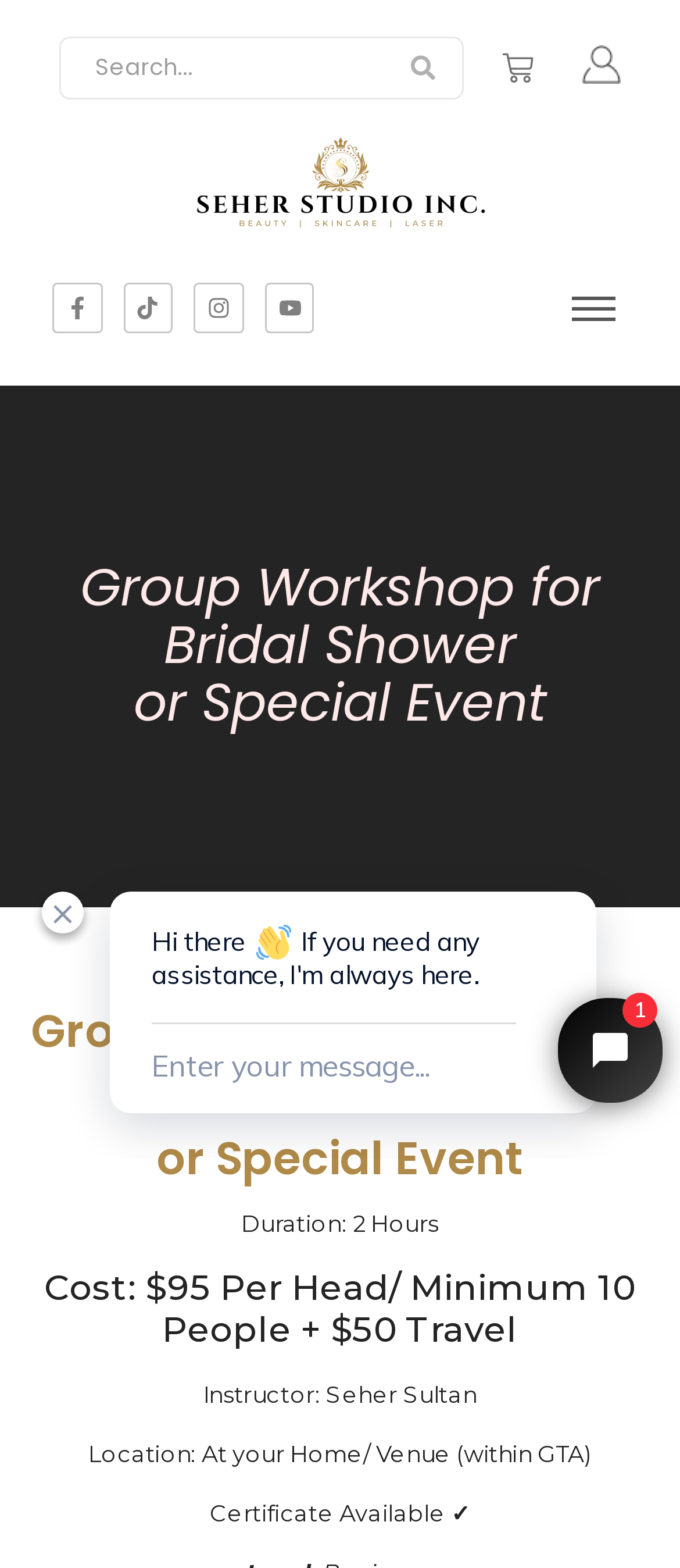What is the minimum number of people required for the group workshop?
Please provide a comprehensive answer based on the information in the image.

I found the answer by analyzing the heading element with the text 'Cost: $95 Per Head/ Minimum 10 People + $50 Travel' which is located at the coordinates [0.026, 0.808, 0.974, 0.861]. This element is a child of the Root Element and is positioned below the other heading elements.